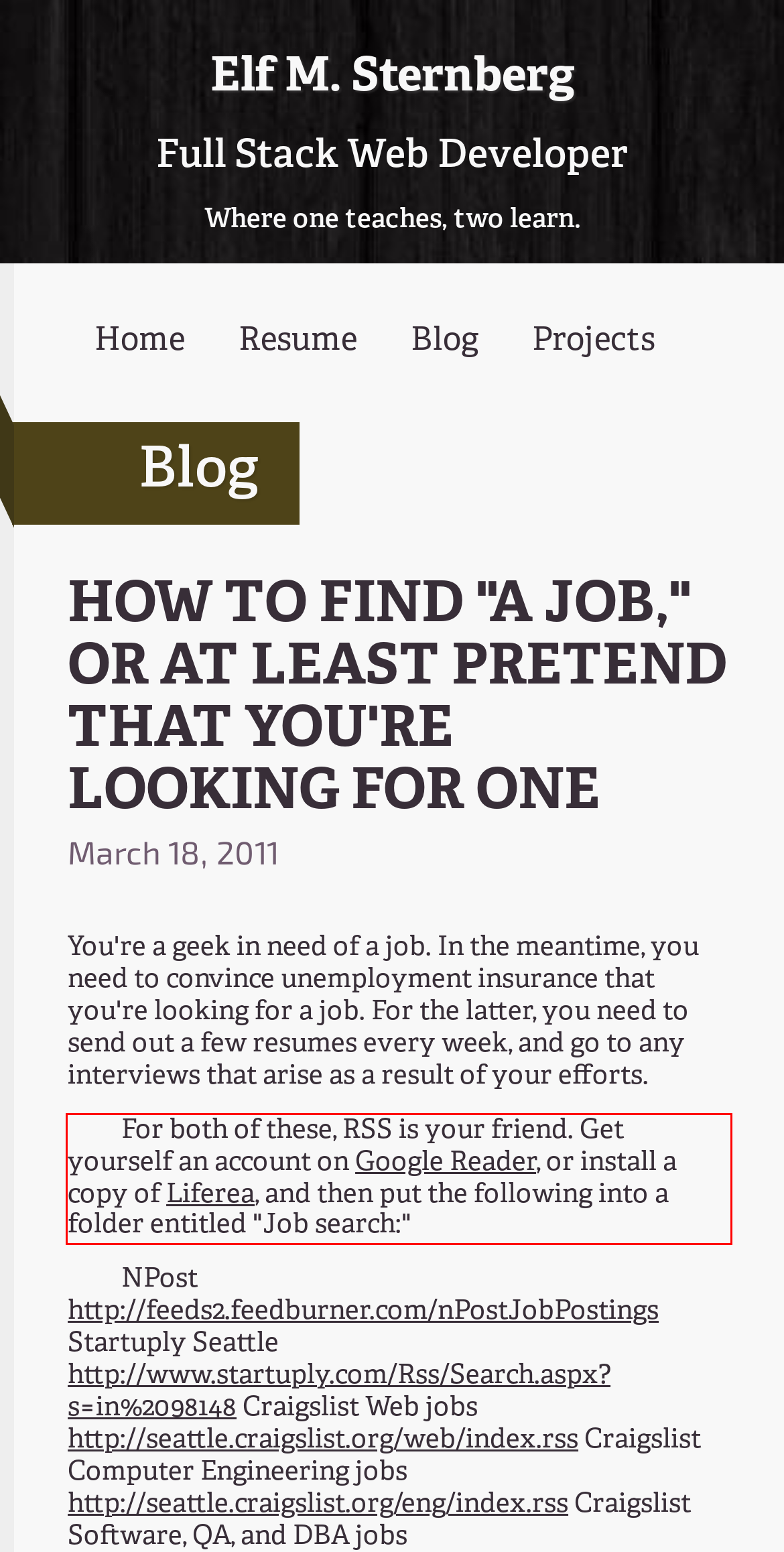Extract and provide the text found inside the red rectangle in the screenshot of the webpage.

For both of these, RSS is your friend. Get yourself an account on Google Reader, or install a copy of Liferea, and then put the following into a folder entitled "Job search:"